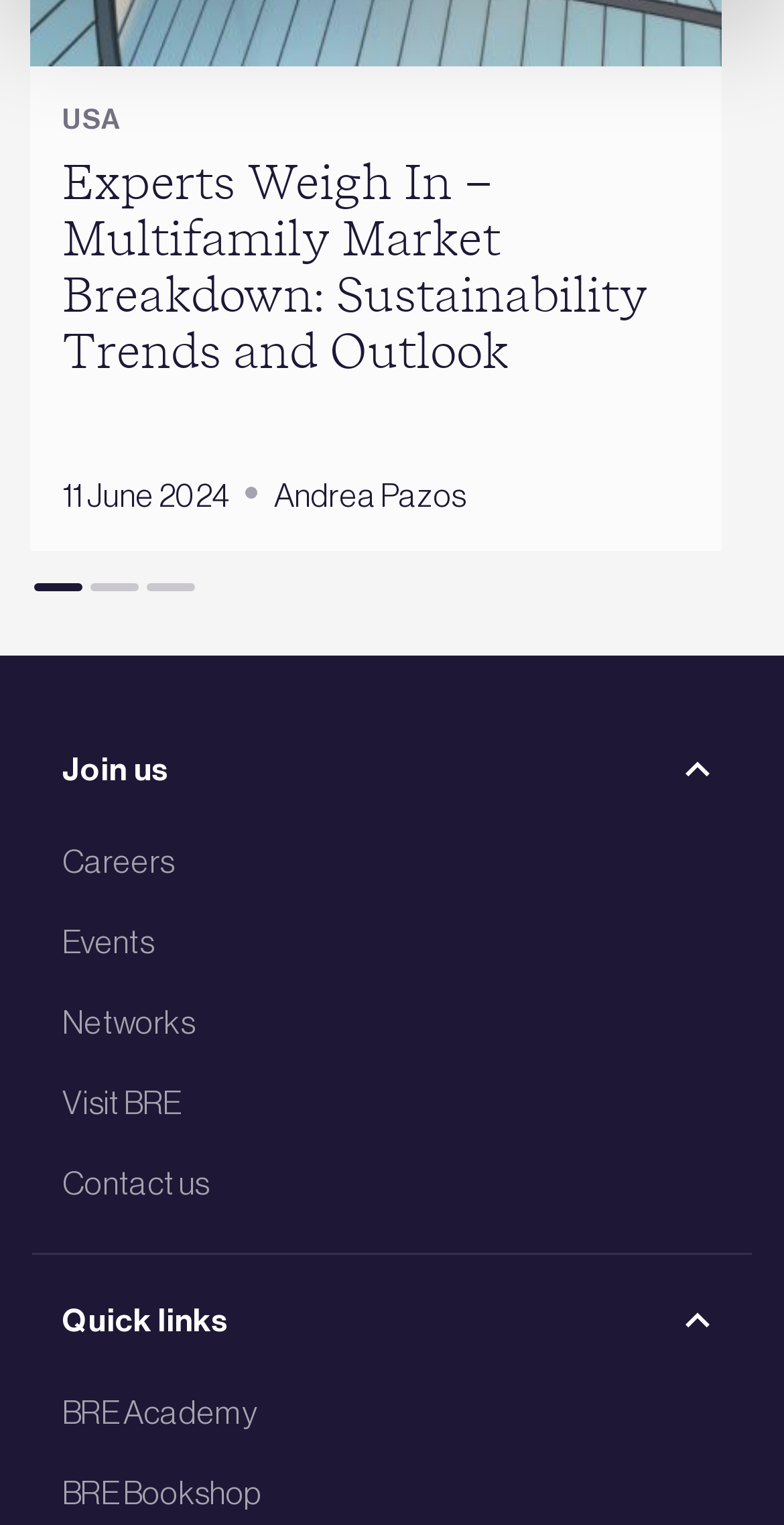Could you find the bounding box coordinates of the clickable area to complete this instruction: "Go to the 'BRE Academy' page"?

[0.079, 0.91, 0.921, 0.941]